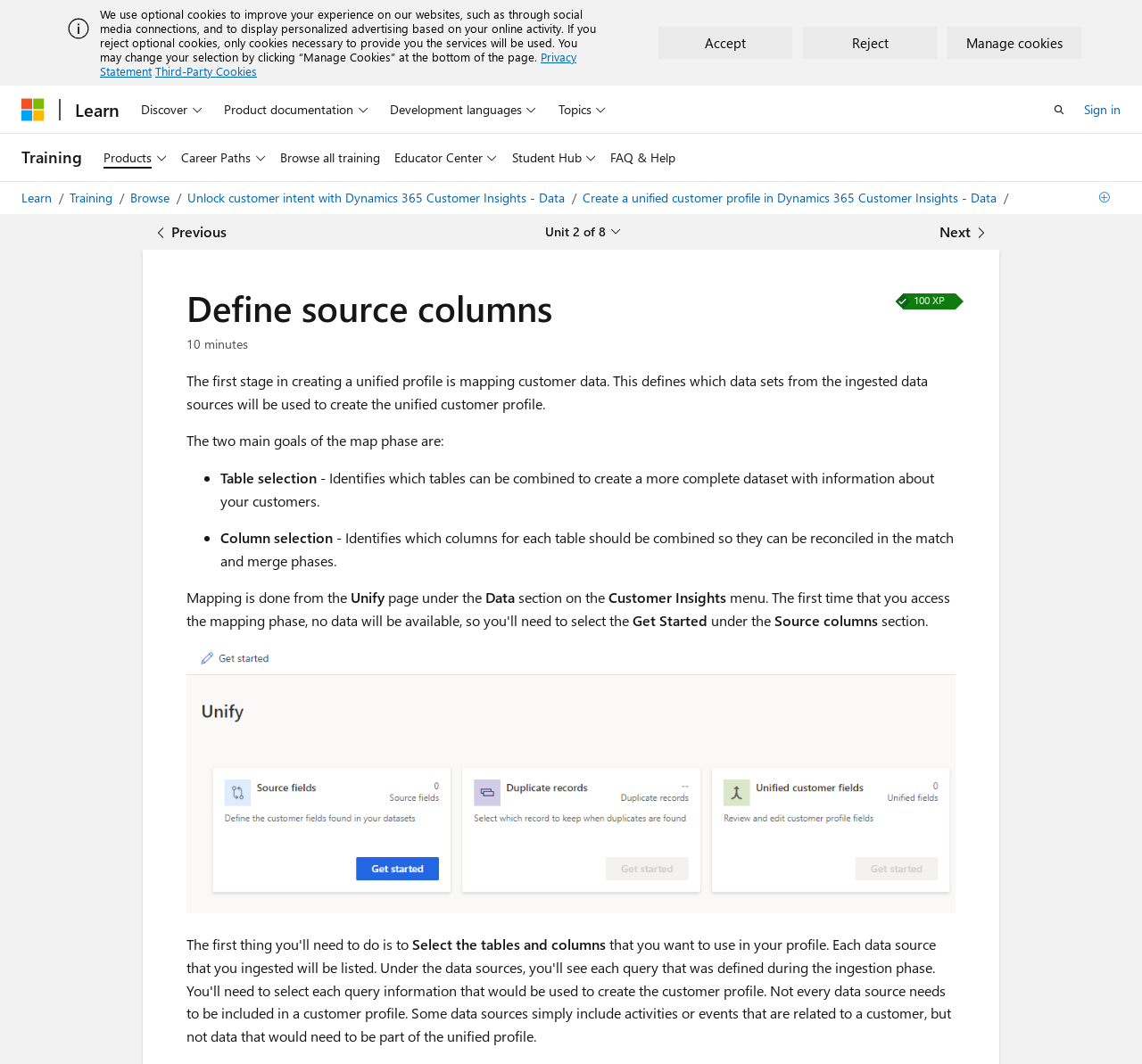Utilize the information from the image to answer the question in detail:
What is the first stage in creating a unified profile?

According to the webpage, the first stage in creating a unified profile is mapping customer data, which defines which data sets from the ingested data sources will be used to create the unified customer profile.